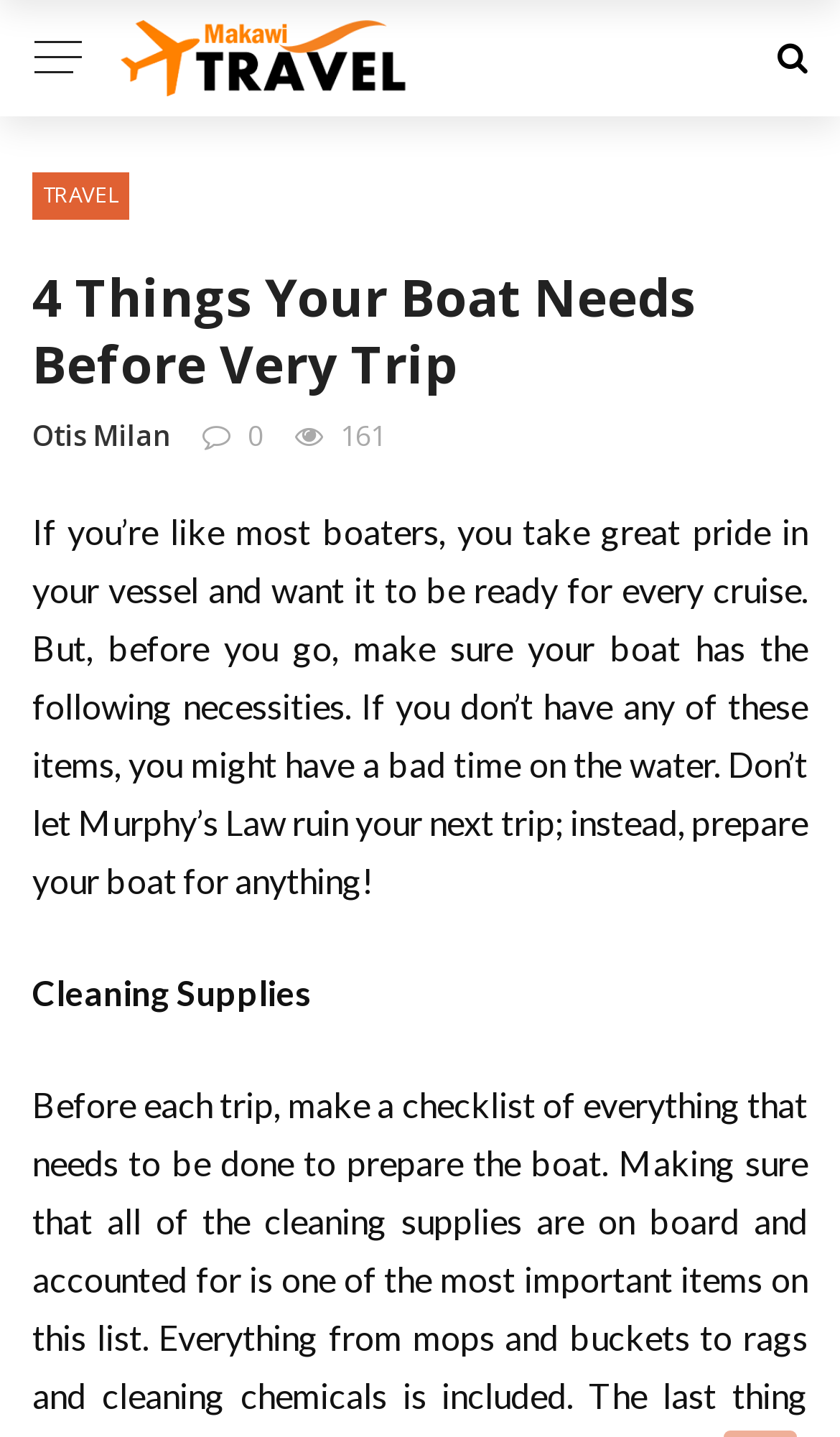What is the tone of the article?
Provide a detailed answer to the question using information from the image.

The webpage provides information and advice on preparing a boat for a trip, using a neutral and helpful tone, which suggests that the tone of the article is informative and instructional.